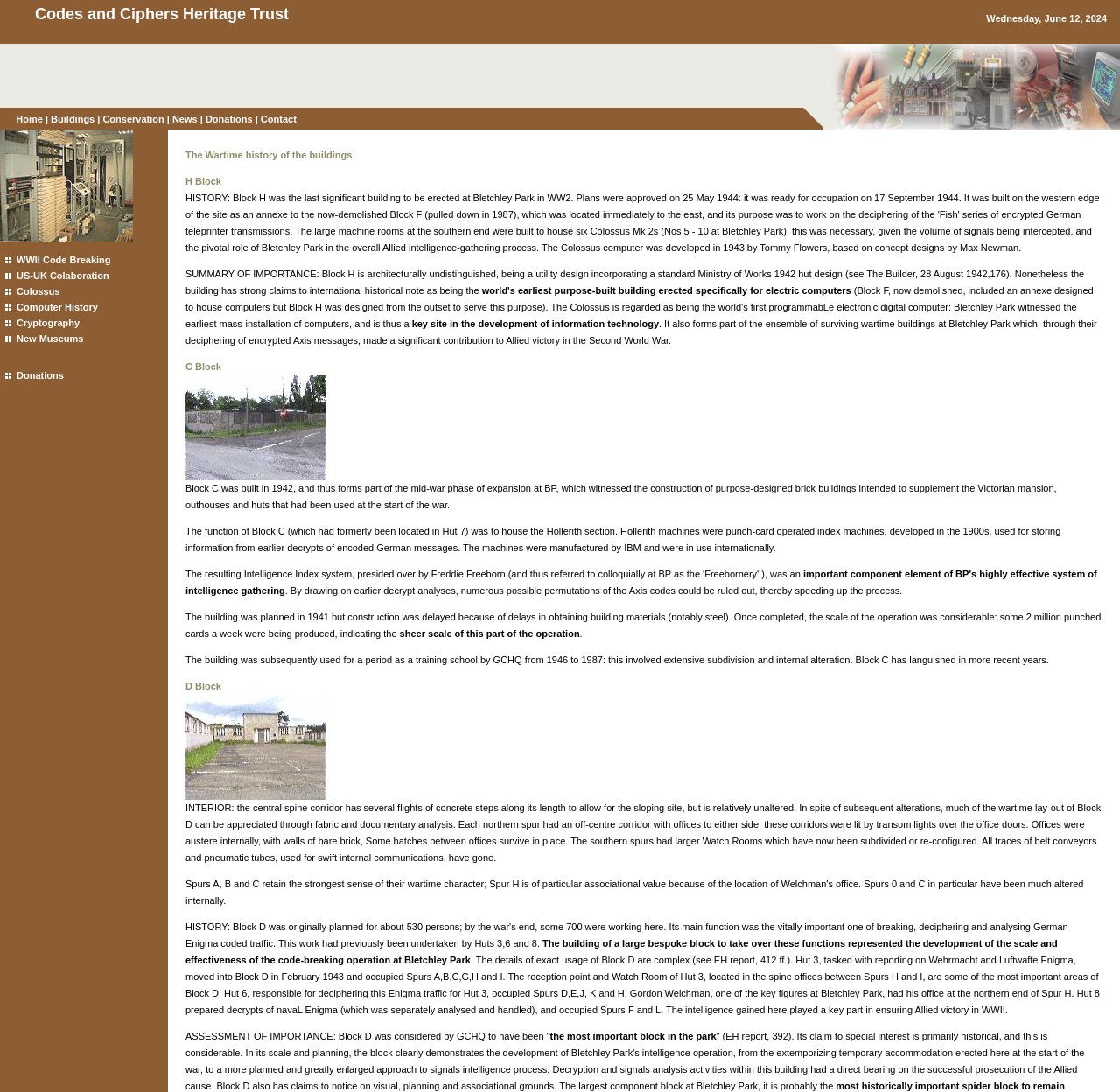Use a single word or phrase to answer the question:
What machines were used in the Hollerith section?

Hollerith machines